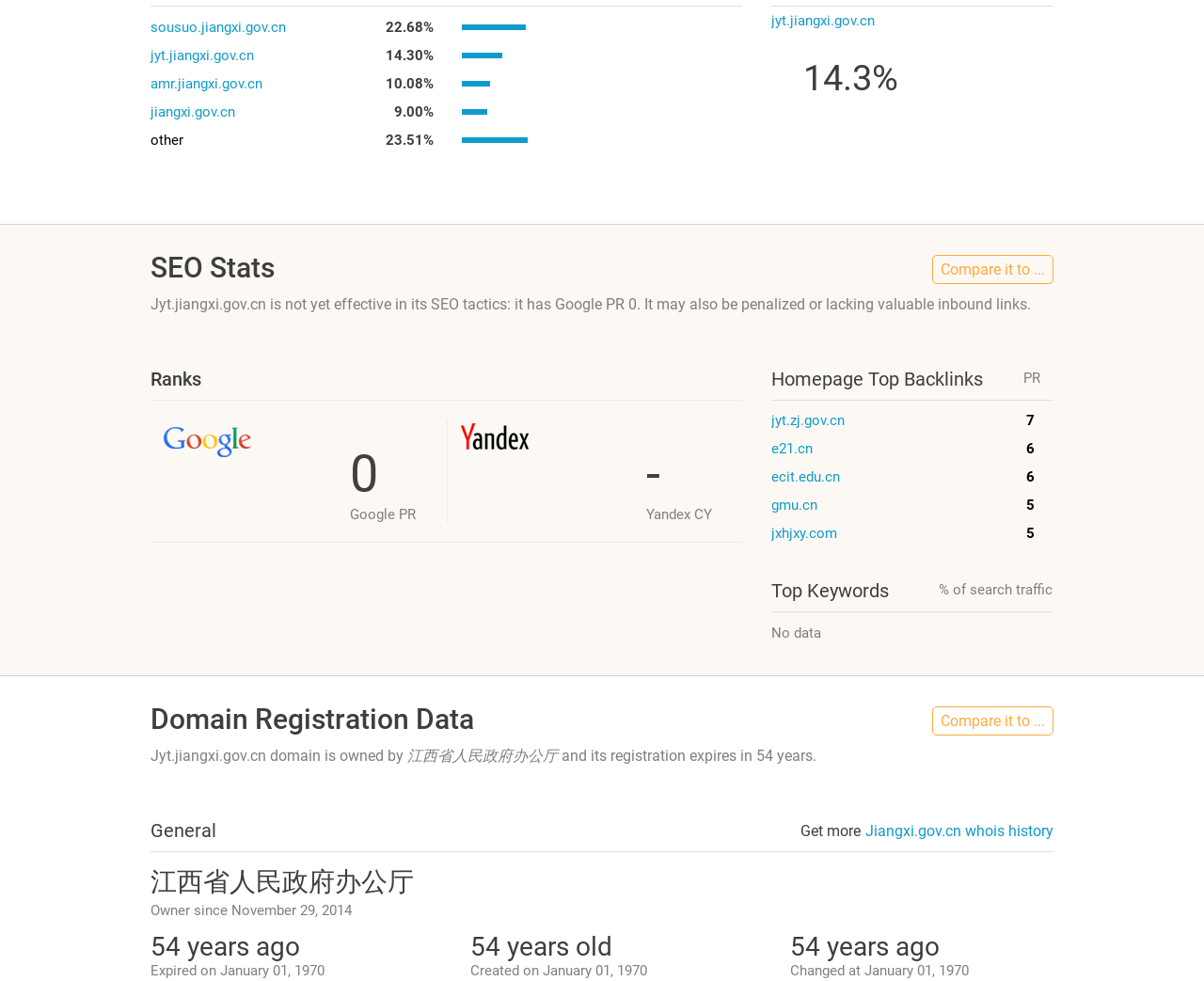Identify the bounding box of the HTML element described as: "jyt.jiangxi.gov.cn".

[0.125, 0.048, 0.211, 0.065]